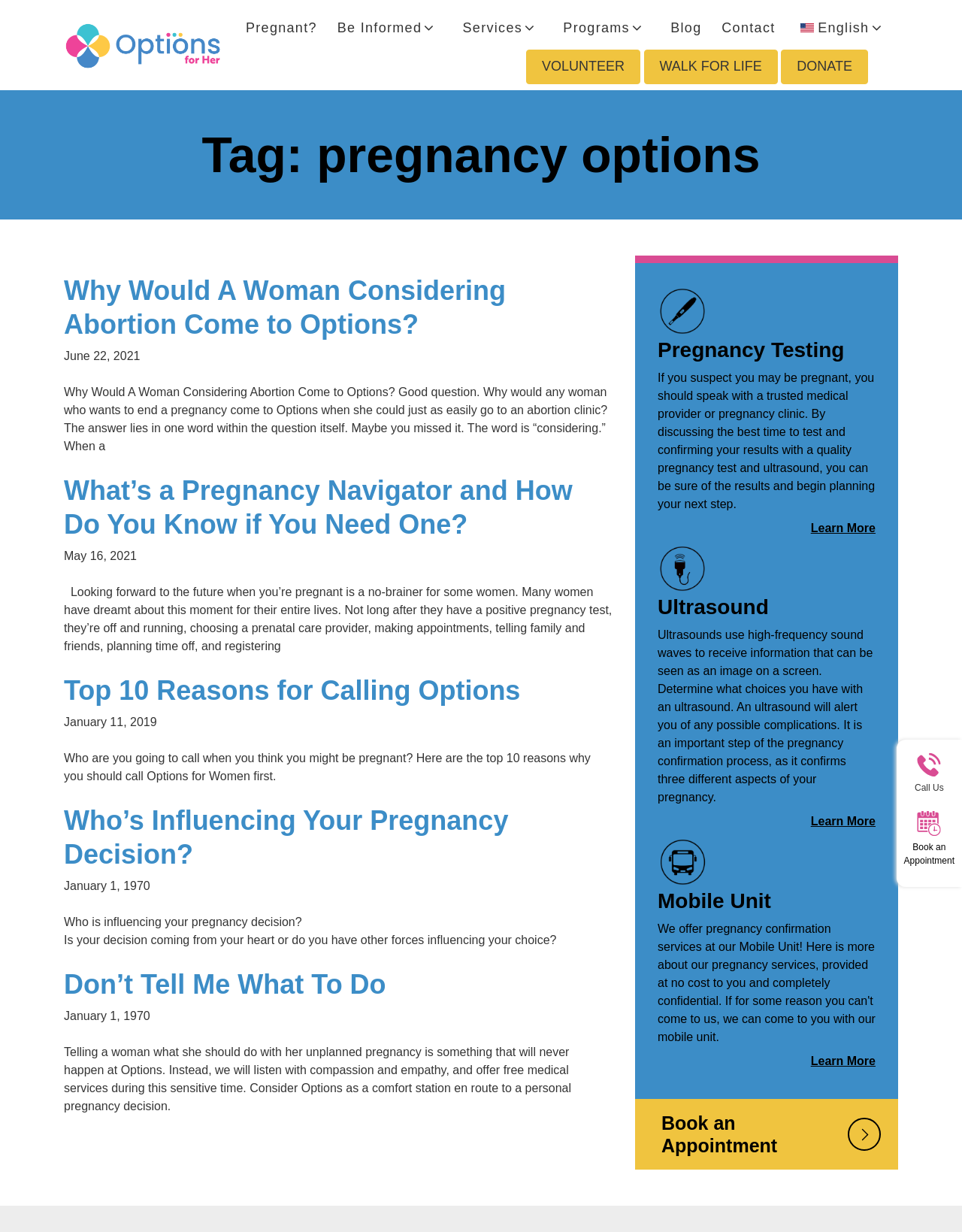Provide the bounding box coordinates of the HTML element described as: "Services". The bounding box coordinates should be four float numbers between 0 and 1, i.e., [left, top, right, bottom].

[0.472, 0.005, 0.563, 0.04]